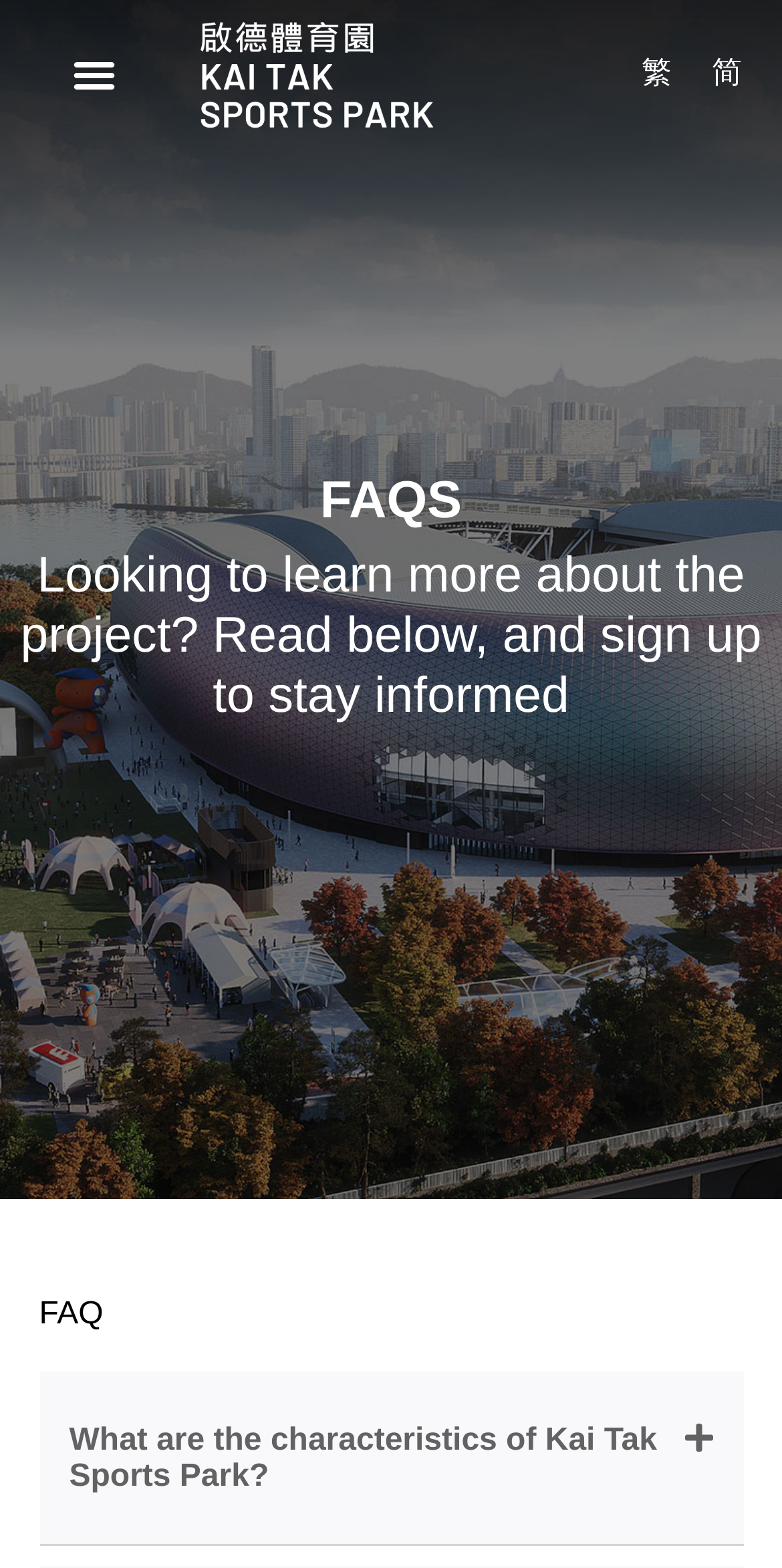Determine the title of the webpage and give its text content.

Looking to learn more about the project? Read below, and sign up to stay informed